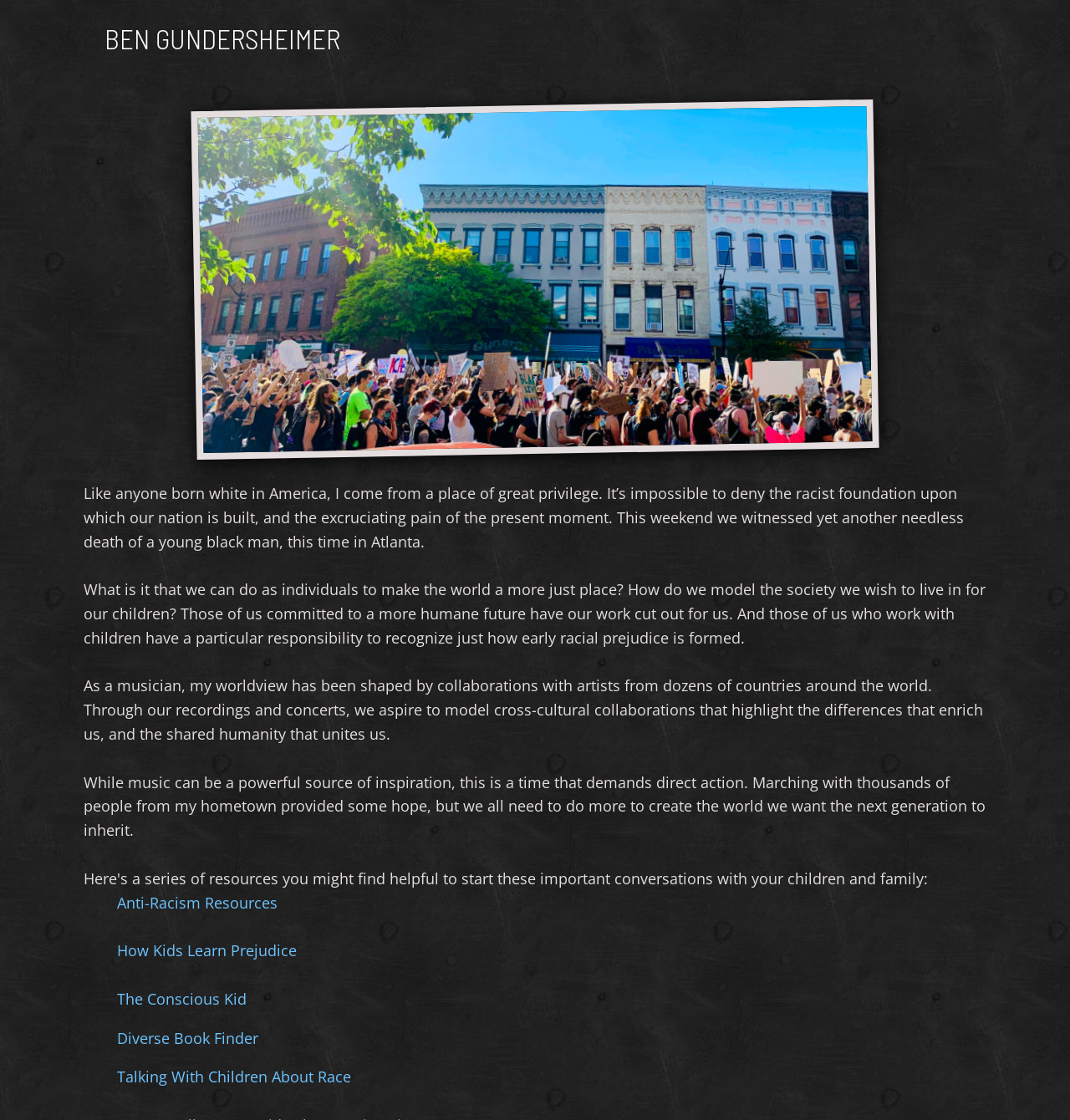Utilize the details in the image to thoroughly answer the following question: What is the purpose of the author's music?

According to the text, 'Through our recordings and concerts, we aspire to model cross-cultural collaborations that highlight the differences that enrich us, and the shared humanity that unites us.' This suggests that the purpose of the author's music is to model cross-cultural collaborations.